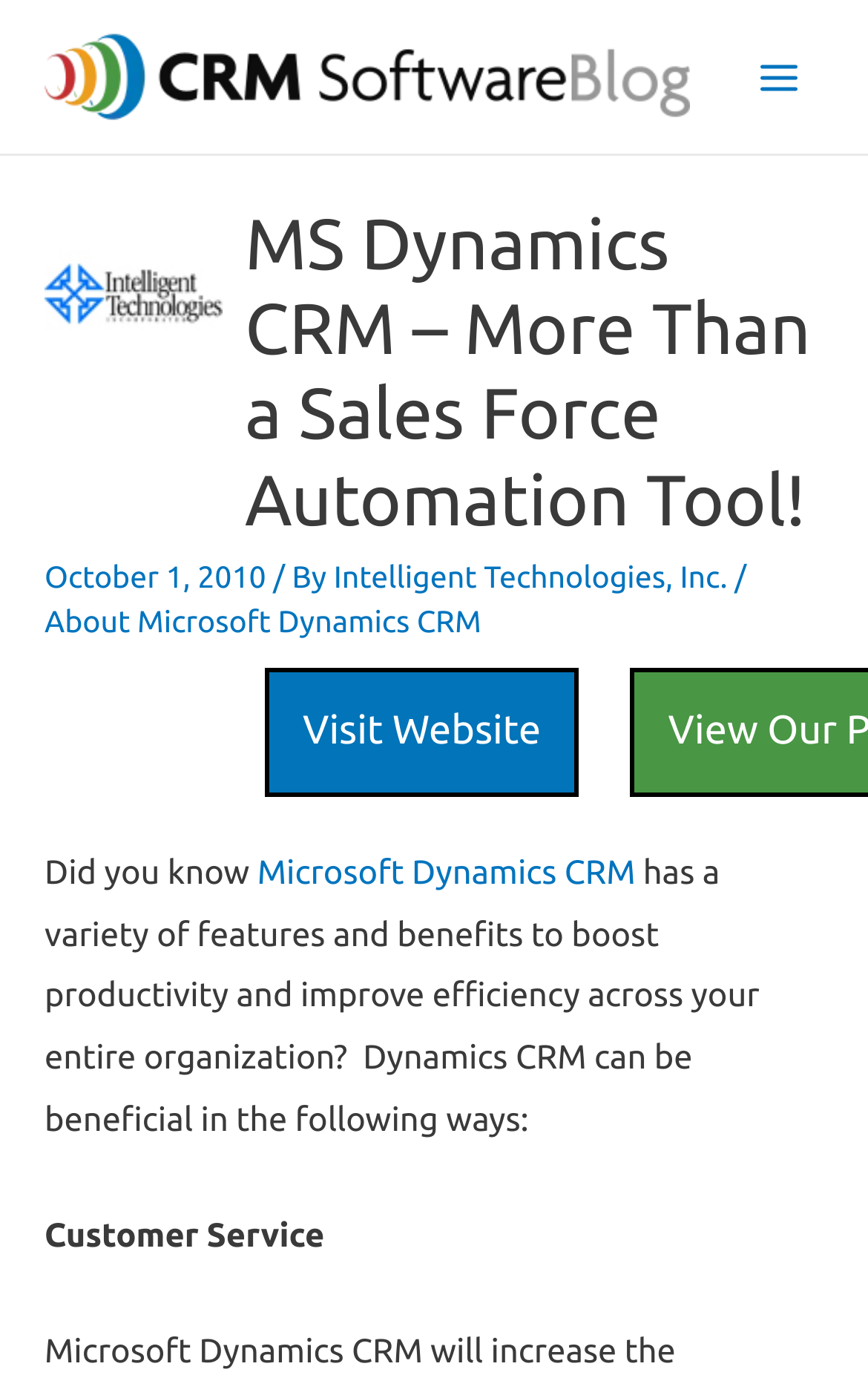What is the purpose of Microsoft Dynamics CRM? Observe the screenshot and provide a one-word or short phrase answer.

Boost productivity and improve efficiency